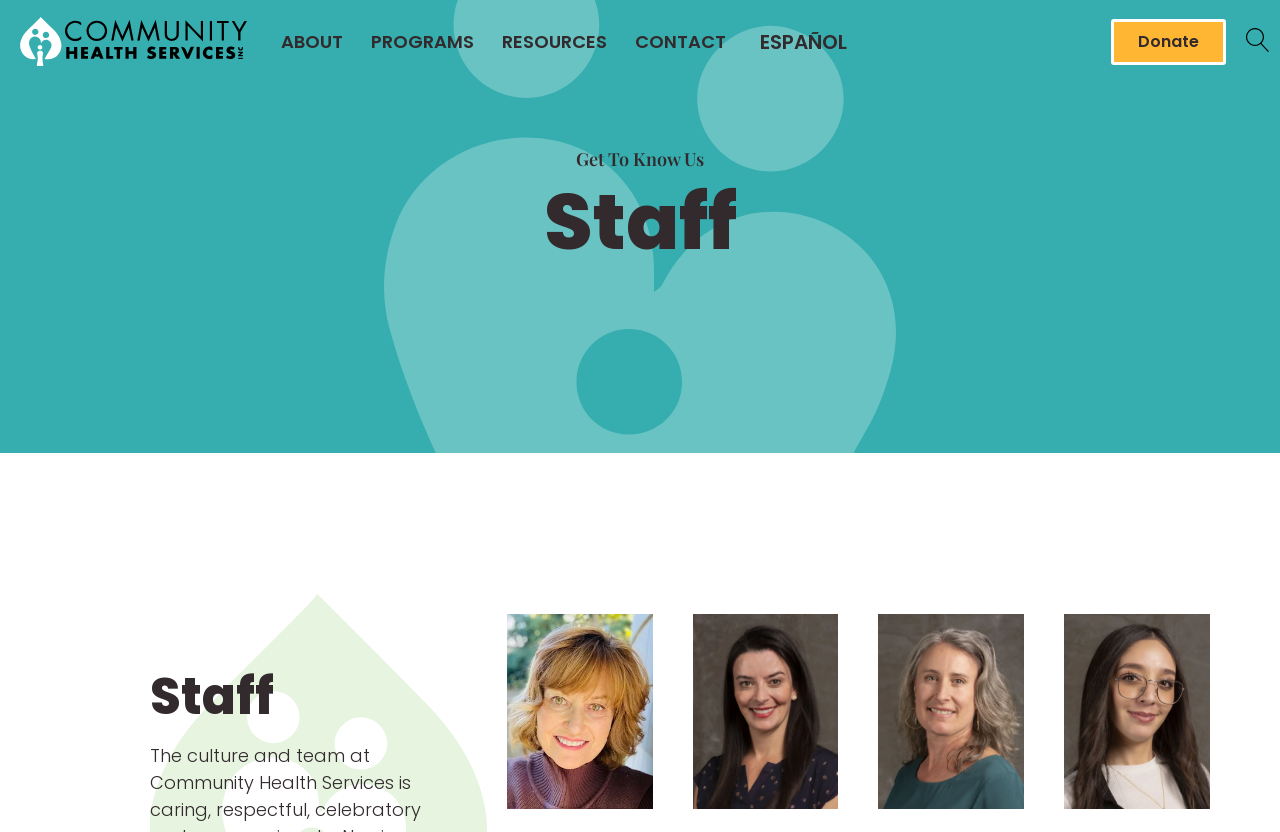Locate the bounding box coordinates of the region to be clicked to comply with the following instruction: "View the photo of Brenda Oliver". The coordinates must be four float numbers between 0 and 1, in the form [left, top, right, bottom].

[0.396, 0.738, 0.51, 0.972]